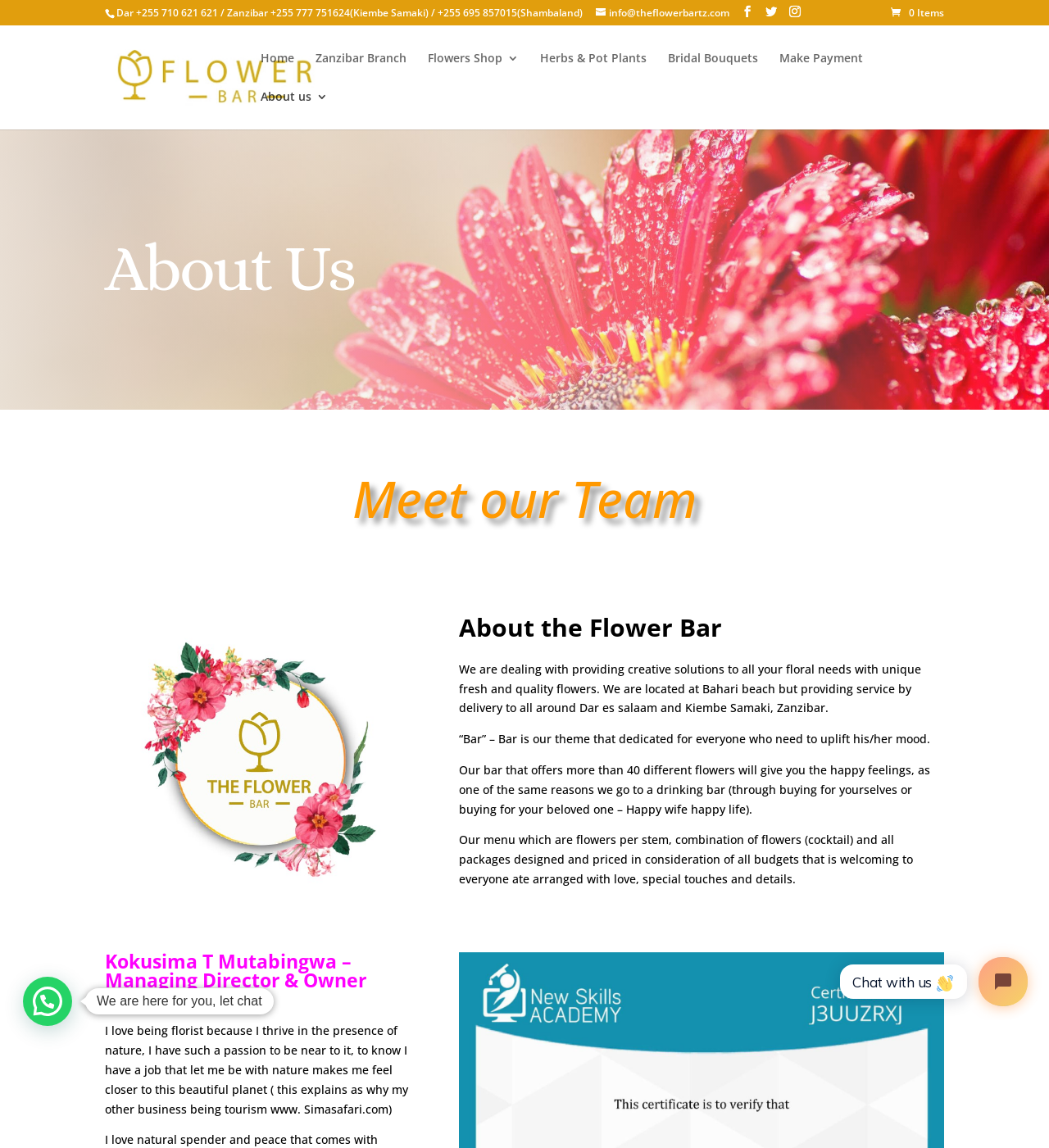Locate the bounding box coordinates for the element described below: "alt="The Flower Bar"". The coordinates must be four float values between 0 and 1, formatted as [left, top, right, bottom].

[0.103, 0.059, 0.302, 0.073]